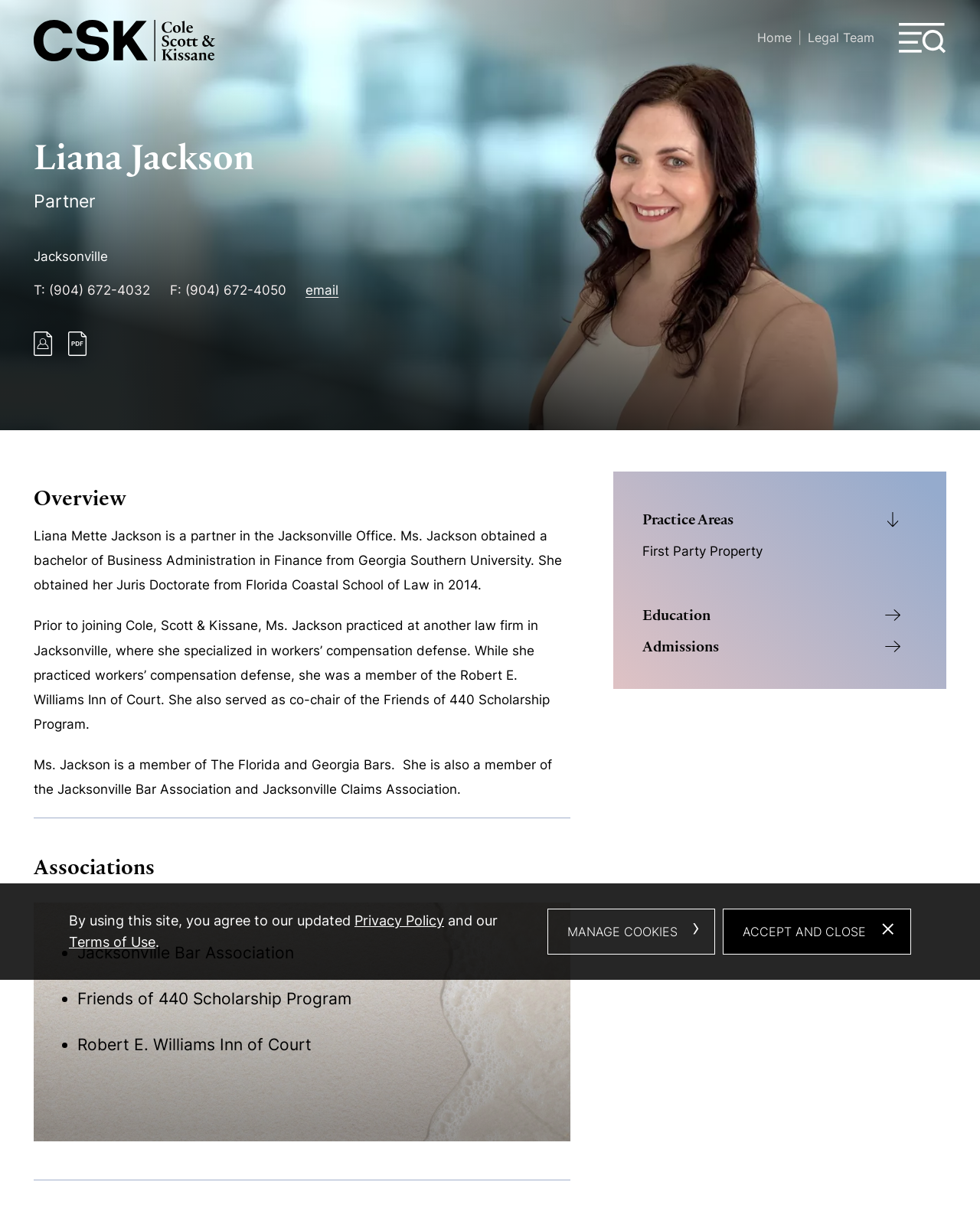Explain in detail what you observe on this webpage.

This webpage is about Liana Jackson, a partner at Cole, Scott & Kissane, P.A. law firm. At the top left corner, there is a logo of Cole, Scott & Kissane, P.A. with a link to the firm's website. Below the logo, there is a main navigation menu with links to "Home", "Legal Team", and other pages.

On the left side of the page, there is a large photo of Liana Jackson, taking up about one-third of the page's height. Below the photo, there is a heading with her name, followed by her title "Partner" and contact information, including her phone number, fax number, and email address. There are also links to her vCard and a PDF file.

The main content of the page is divided into several sections. The first section is an overview of Liana Jackson's background, including her education and work experience. The text is divided into three paragraphs, providing details about her education, work experience, and professional memberships.

Below the overview section, there are three sections: "Associations", "Practice Areas", and "Education". The "Associations" section lists her memberships in various organizations, including the Friends of 440 Scholarship Program and the Robert E. Williams Inn of Court. The "Practice Areas" section has a button that, when clicked, will reveal more information about her practice areas. The "Education" section also has a button that will reveal more information about her educational background.

At the bottom of the page, there is a dialog box with a cookie policy message, which includes links to the firm's privacy policy and terms of use. There are also two buttons: "MANAGE COOKIES ›" and "ACCEPT AND CLOSE ×".